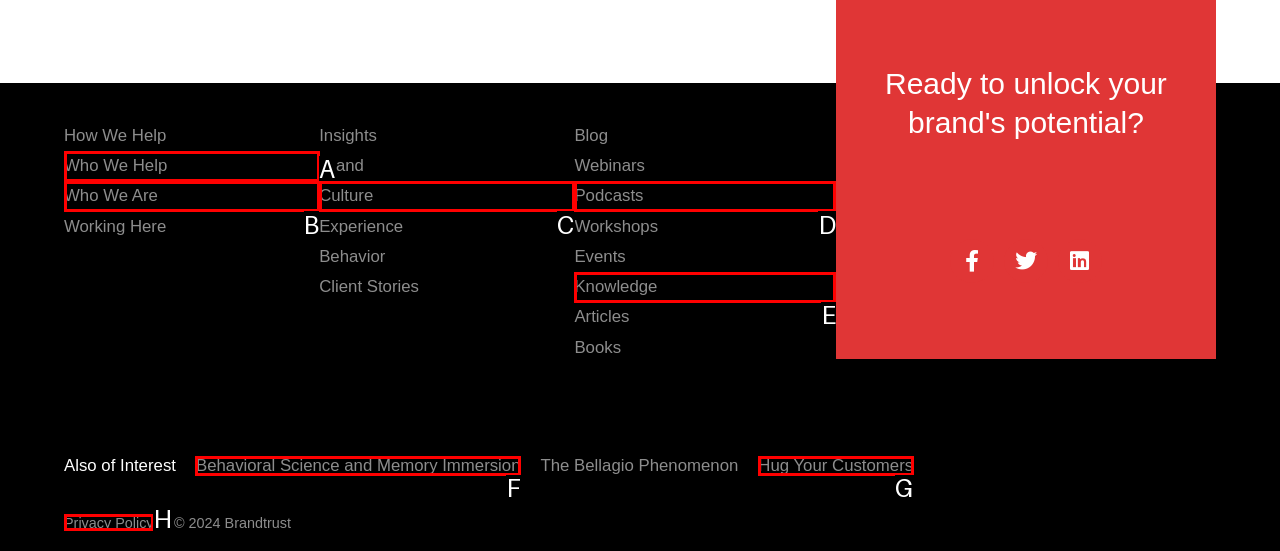Determine which letter corresponds to the UI element to click for this task: Visit 'Behavioral Science and Memory Immersion'
Respond with the letter from the available options.

F